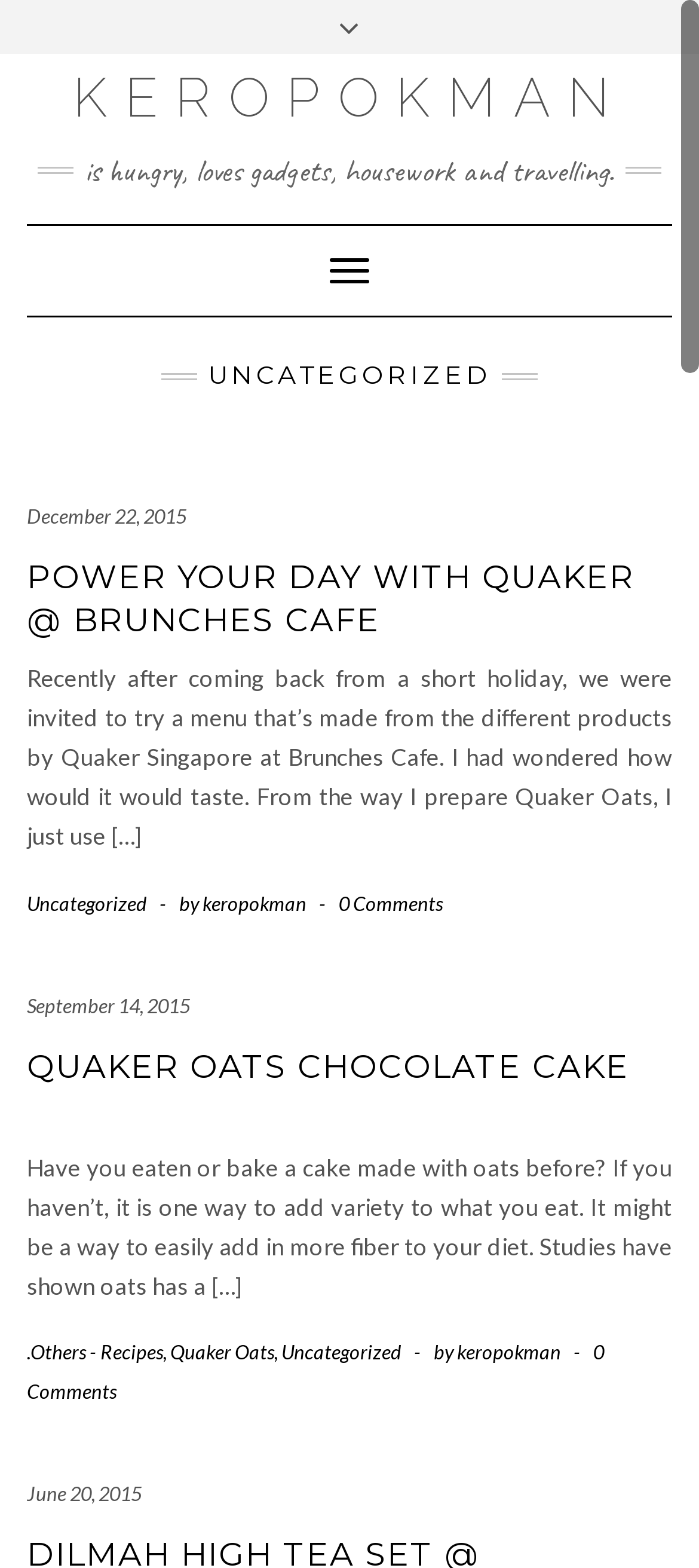Provide the bounding box coordinates of the section that needs to be clicked to accomplish the following instruction: "View the 'QUAKER OATS CHOCOLATE CAKE' recipe."

[0.038, 0.668, 0.962, 0.722]